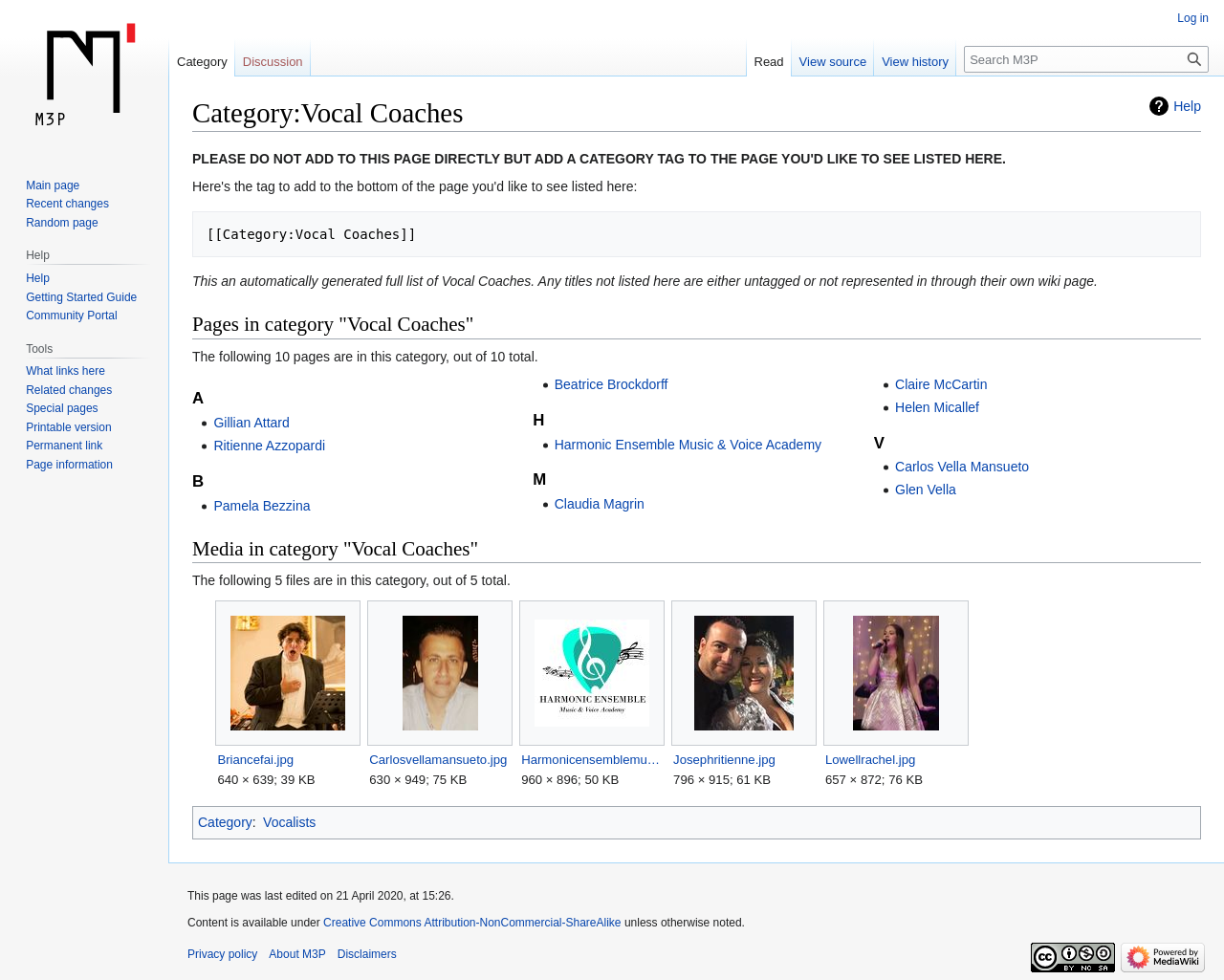Please give a concise answer to this question using a single word or phrase: 
What is the size of the image 'Briancefai.jpg'?

640 × 639; 39 KB